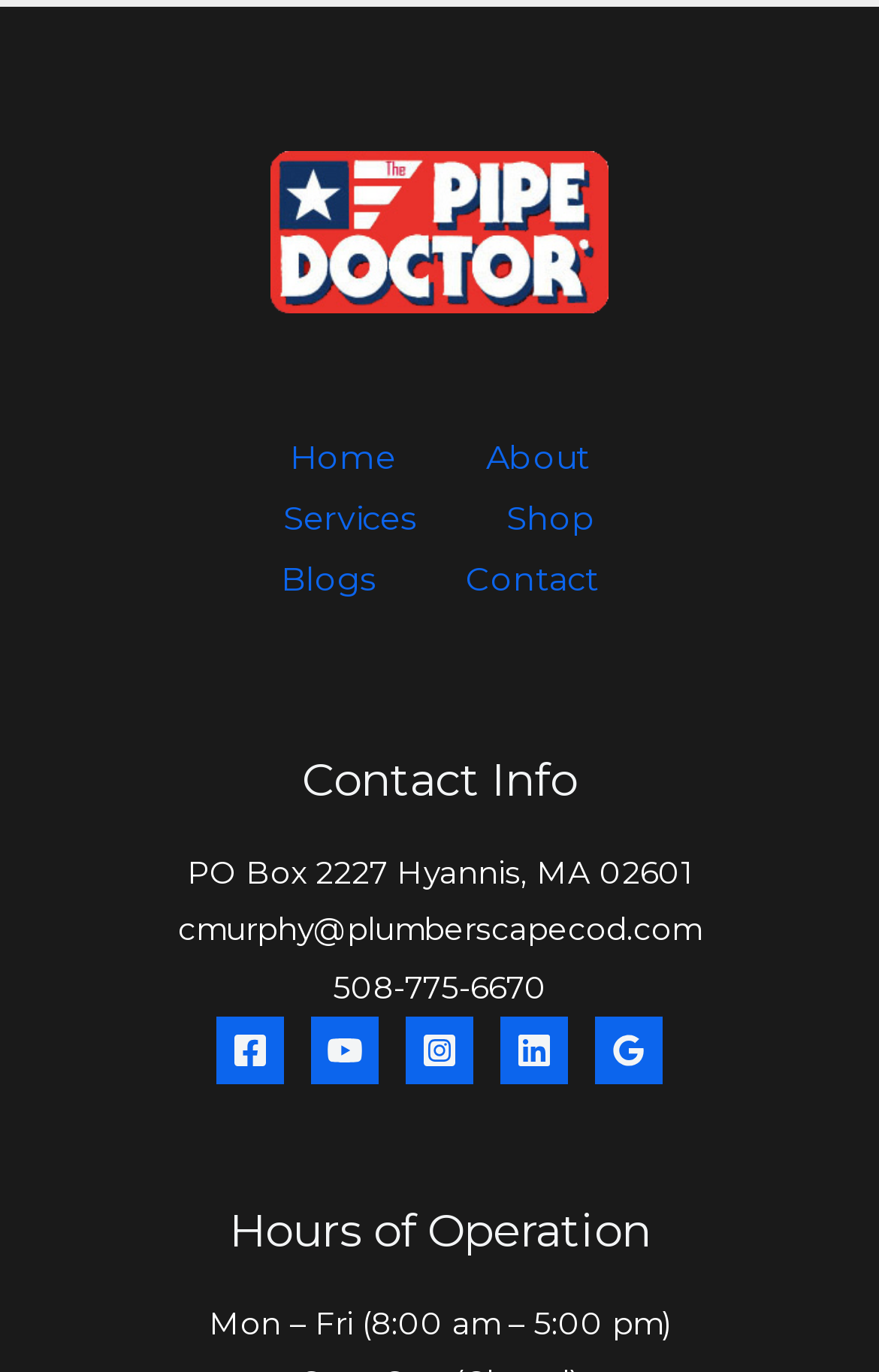Could you indicate the bounding box coordinates of the region to click in order to complete this instruction: "Contact us through email".

[0.203, 0.664, 0.797, 0.691]